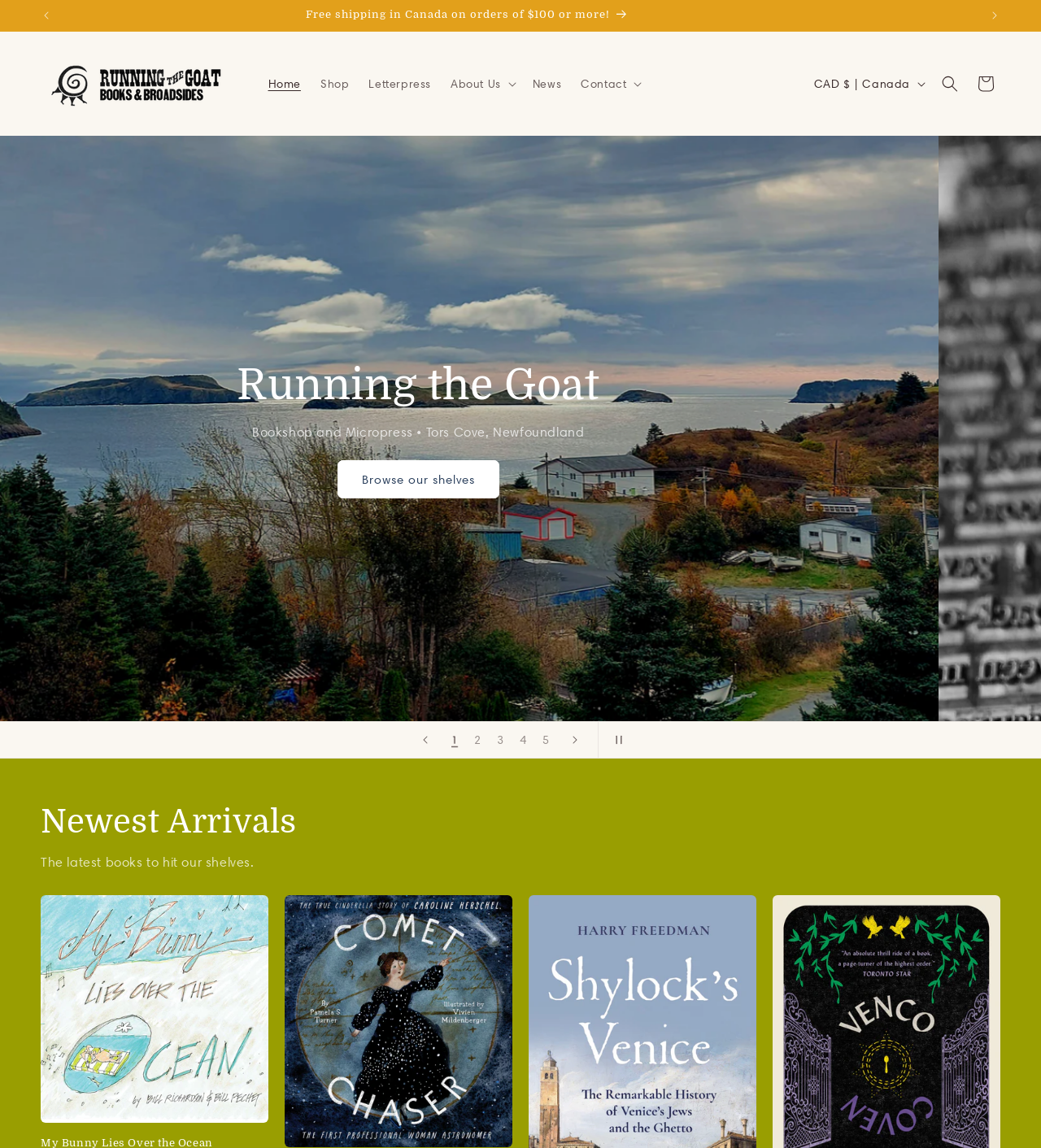Bounding box coordinates must be specified in the format (top-left x, top-left y, bottom-right x, bottom-right y). All values should be floating point numbers between 0 and 1. What are the bounding box coordinates of the UI element described as: parent_node: 1 aria-label="Previous slide" name="previous"

[0.391, 0.629, 0.426, 0.66]